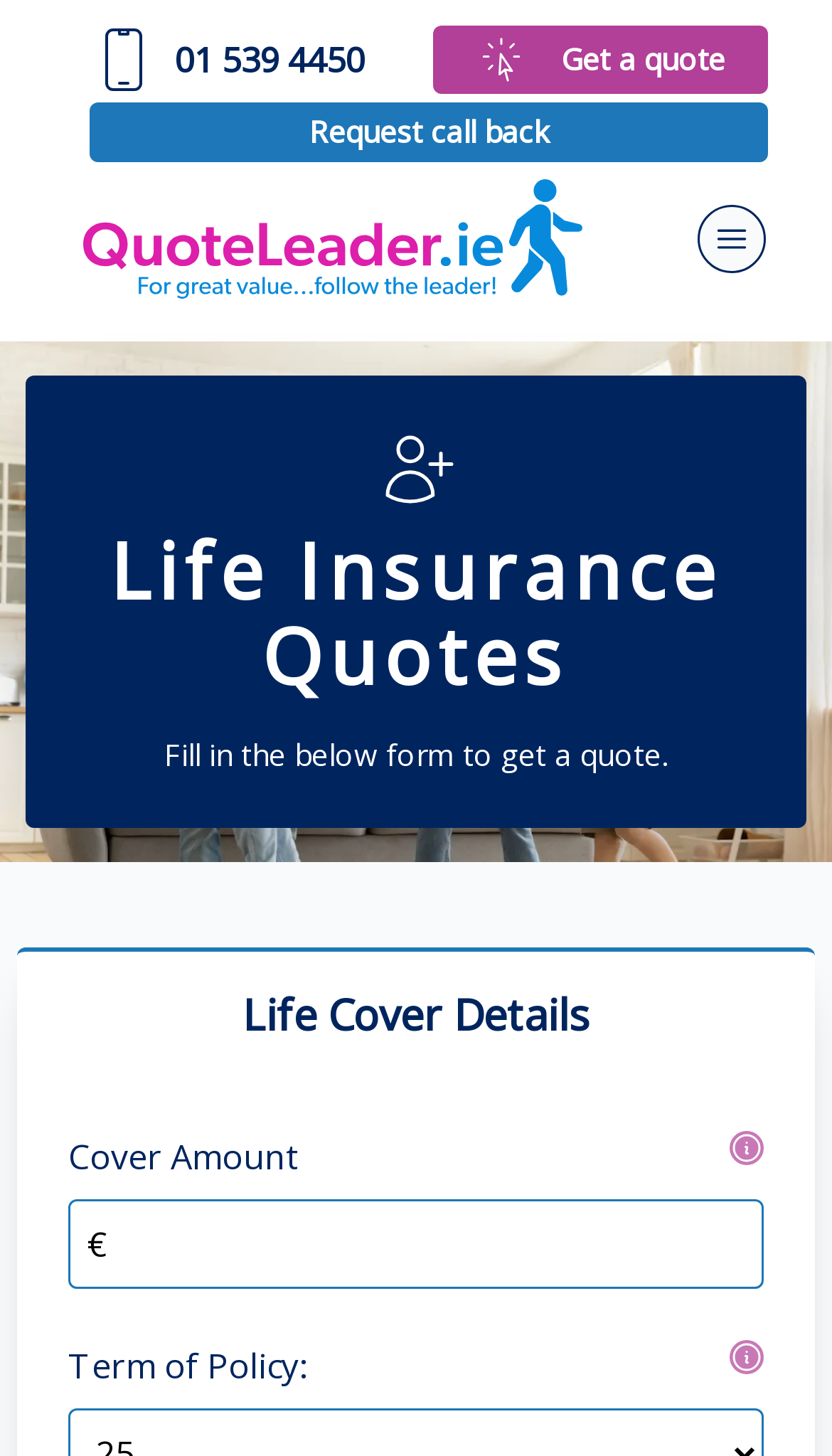Write a detailed summary of the webpage, including text, images, and layout.

Here is the detailed description of the webpage:

The webpage is about comparing life cover quotes in Ireland and getting 50% cash back. At the top left, there is a logo of QuoteLeader, accompanied by a menu navigation button to its right. Below the logo, there is a banner background image that spans the entire width of the page.

On the top right, there are three links: "01 539 4450" which is a phone number, "Get a quote", and "Request call back". The phone number is positioned above the "Get a quote" and "Request call back" links.

The main content of the page is divided into two sections. The first section has a heading "Life Insurance Quotes" and a paragraph of text that instructs users to fill in a form to get a quote. Below this text, there is a form with a heading "Life Cover Details". The form has several fields, including "Cover Amount" with a dropdown button to its right, and a required textbox to input the cover amount. There is also a "Term of Policy" field with another dropdown button.

Throughout the page, there are several calls-to-action, including the "Get a quote" link and the "Request call back" link, encouraging users to take action and get a quote or request a call back.